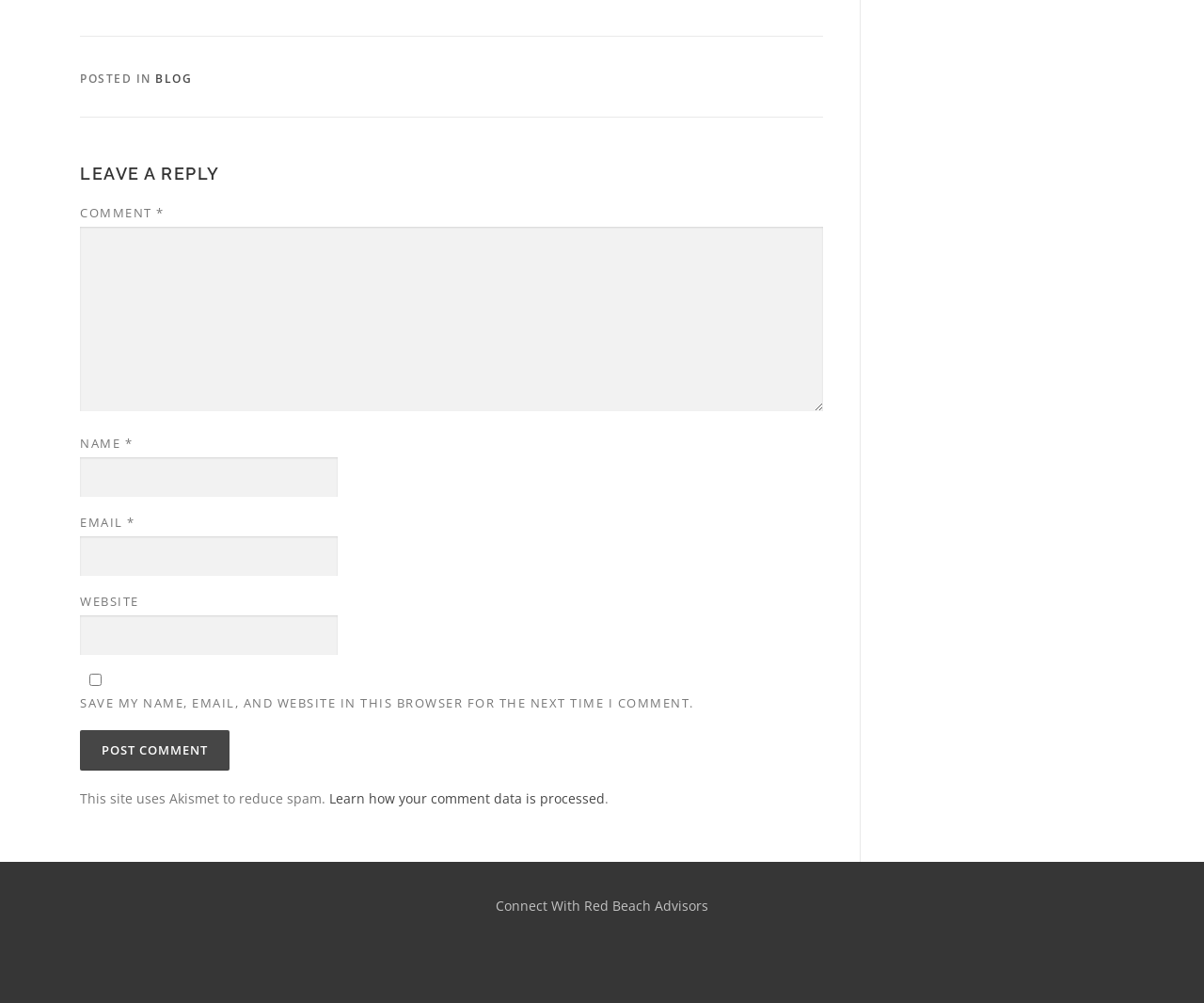Please find the bounding box coordinates of the section that needs to be clicked to achieve this instruction: "Learn how your comment data is processed".

[0.273, 0.787, 0.502, 0.805]